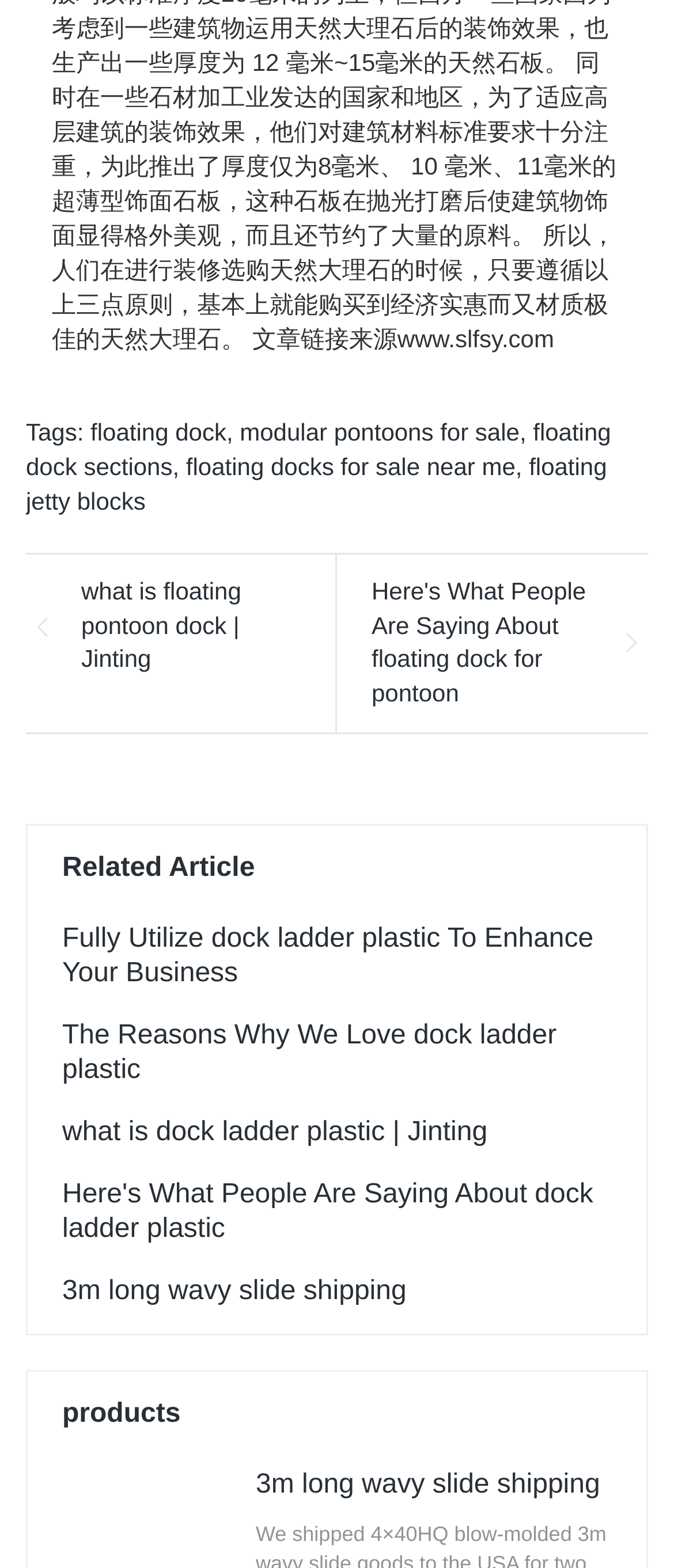Specify the bounding box coordinates of the area to click in order to follow the given instruction: "Expand Bar Admissions."

None